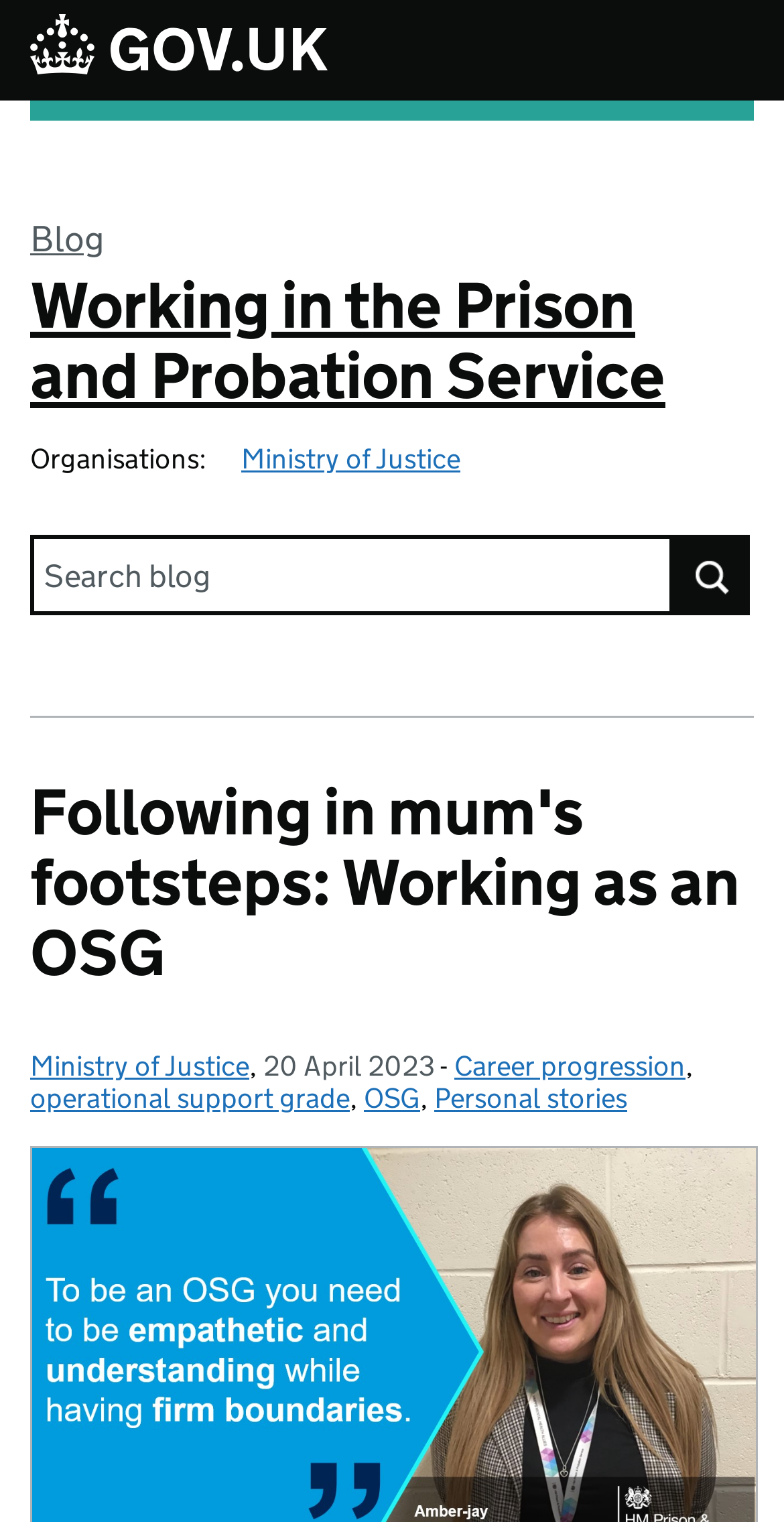Can you provide the bounding box coordinates for the element that should be clicked to implement the instruction: "Go to the Ministry of Justice website"?

[0.308, 0.291, 0.587, 0.312]